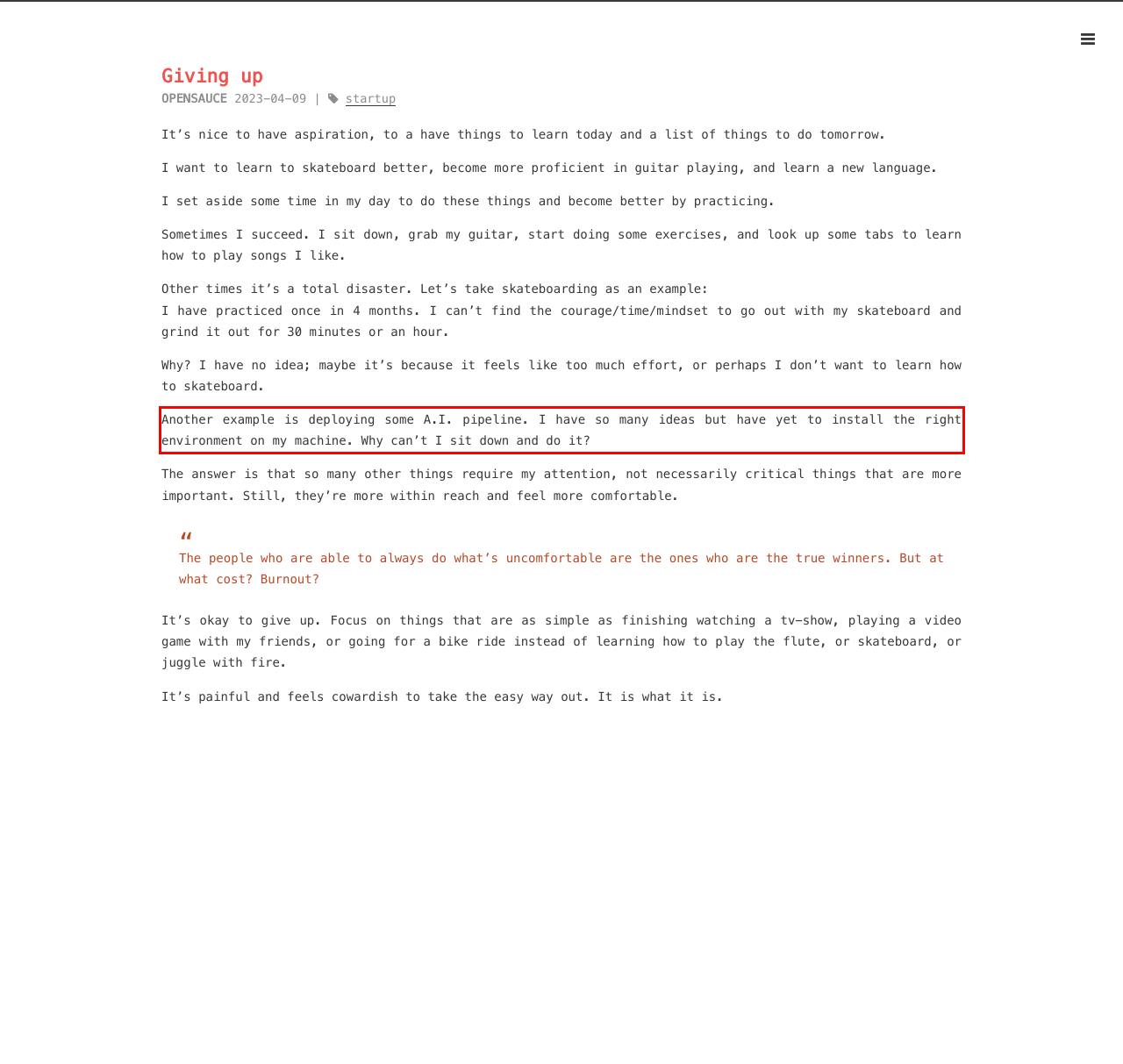Using the provided screenshot of a webpage, recognize the text inside the red rectangle bounding box by performing OCR.

Another example is deploying some A.I. pipeline. I have so many ideas but have yet to install the right environment on my machine. Why can’t I sit down and do it?